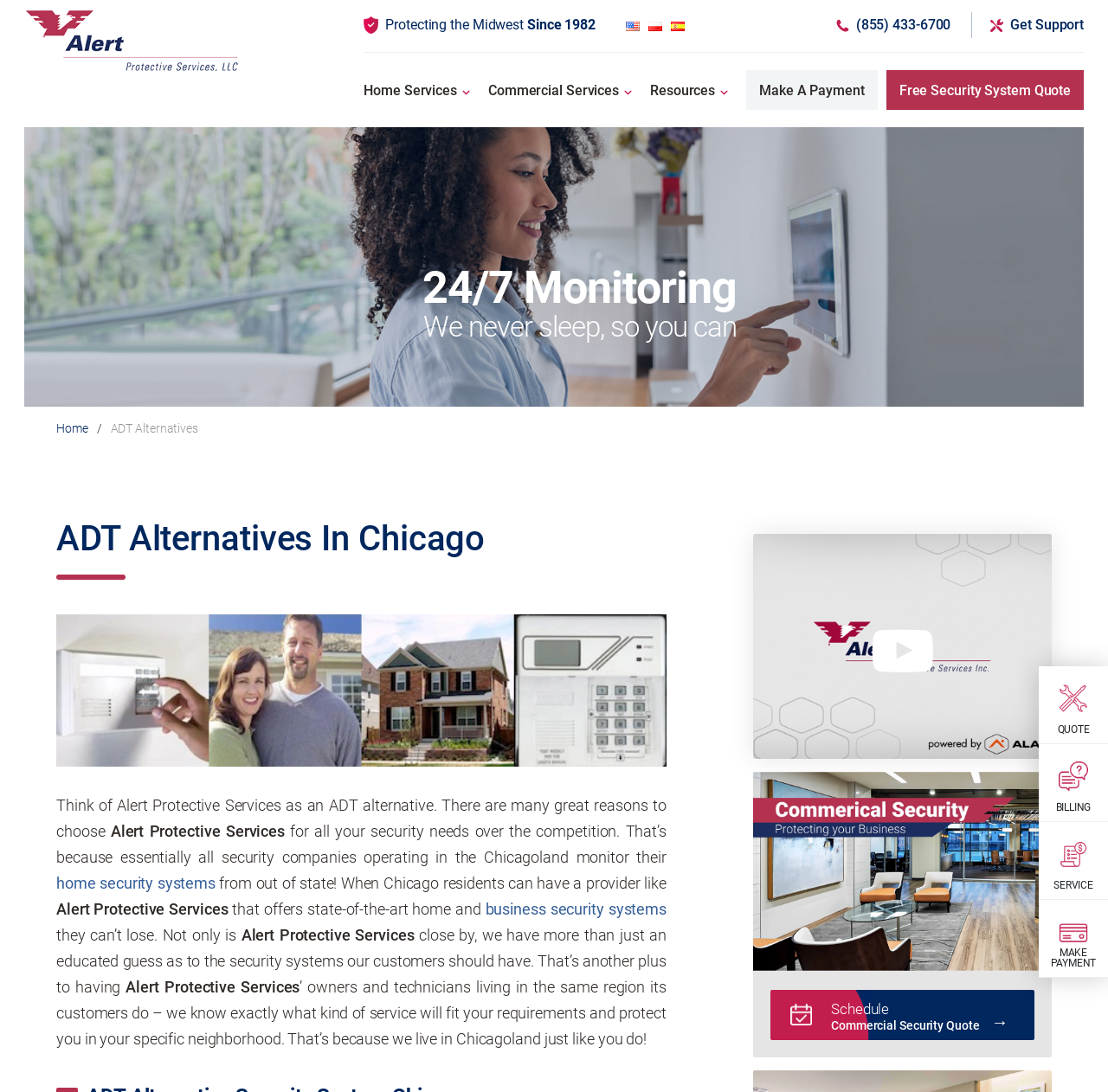Highlight the bounding box coordinates of the element that should be clicked to carry out the following instruction: "Click on 'Free Security System Quote'". The coordinates must be given as four float numbers ranging from 0 to 1, i.e., [left, top, right, bottom].

[0.8, 0.064, 0.978, 0.101]